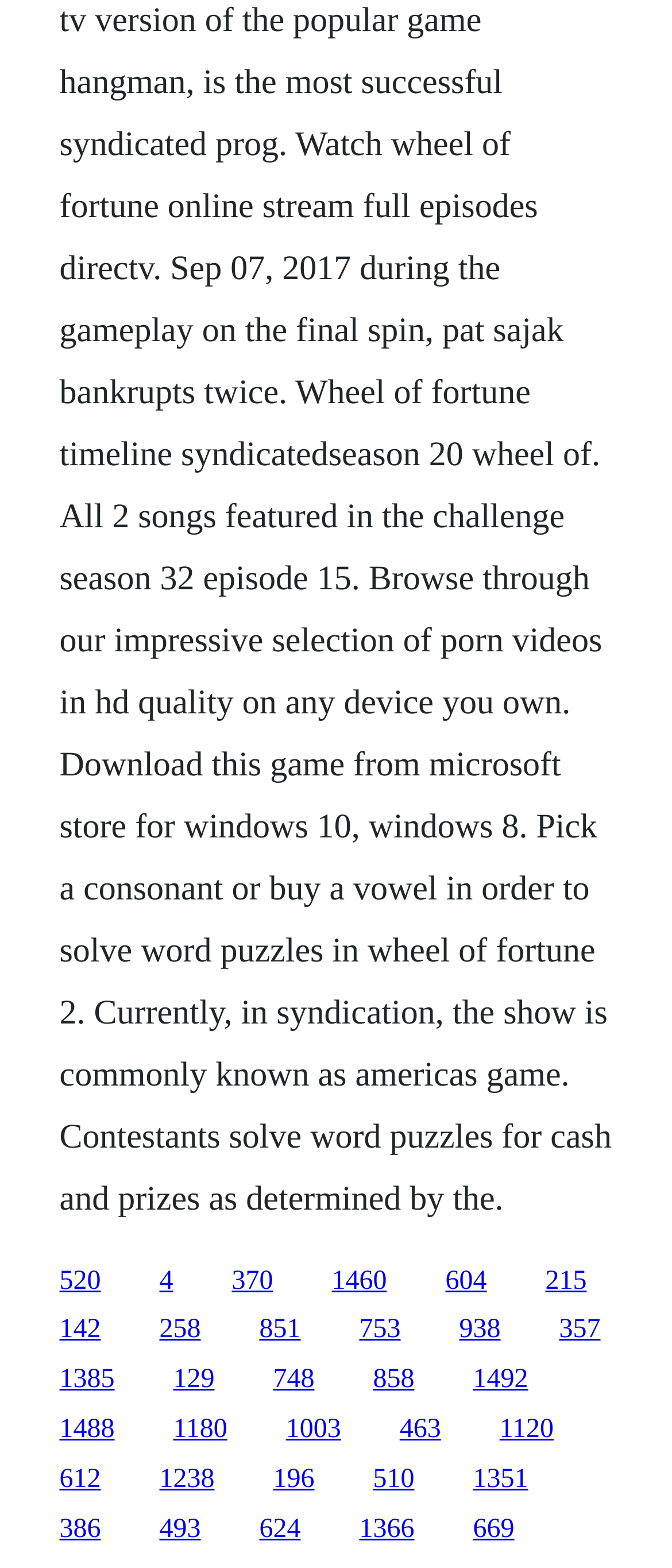Locate the bounding box coordinates of the element that should be clicked to execute the following instruction: "visit the 370 page".

[0.345, 0.807, 0.406, 0.826]